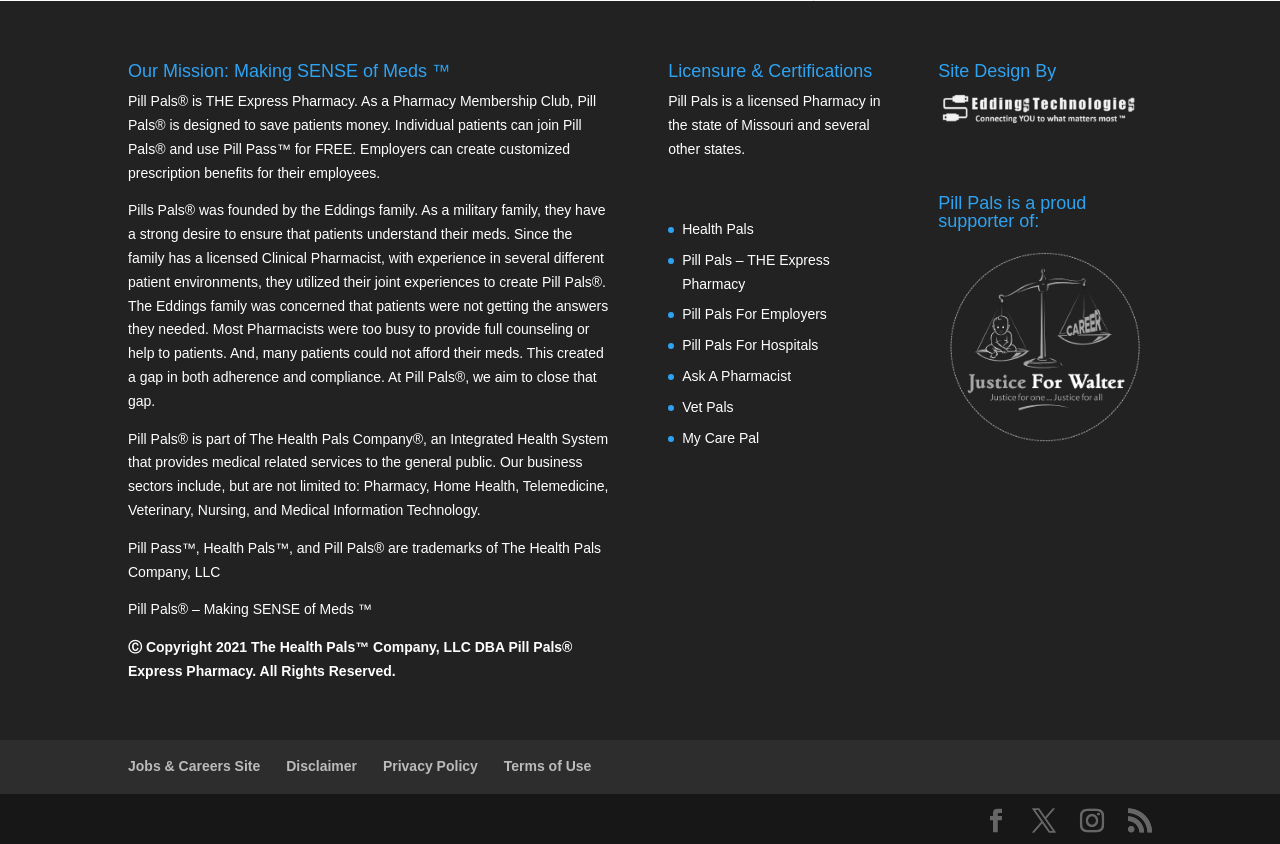Find the bounding box coordinates of the clickable area required to complete the following action: "Learn about 'Pill Pals' mission".

[0.1, 0.074, 0.478, 0.107]